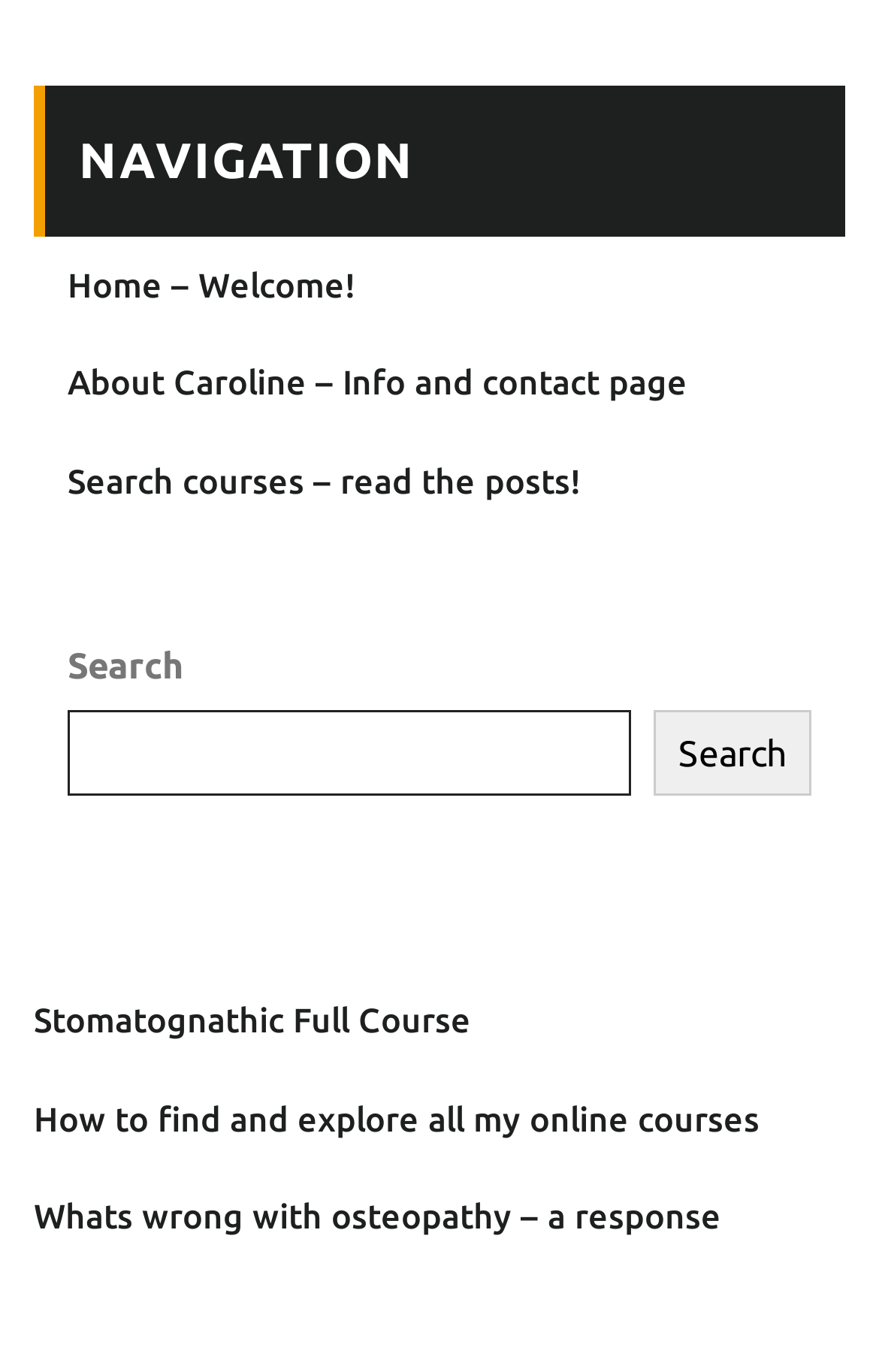Please determine the bounding box coordinates of the clickable area required to carry out the following instruction: "Read the article by Adrienne Brogan". The coordinates must be four float numbers between 0 and 1, represented as [left, top, right, bottom].

None